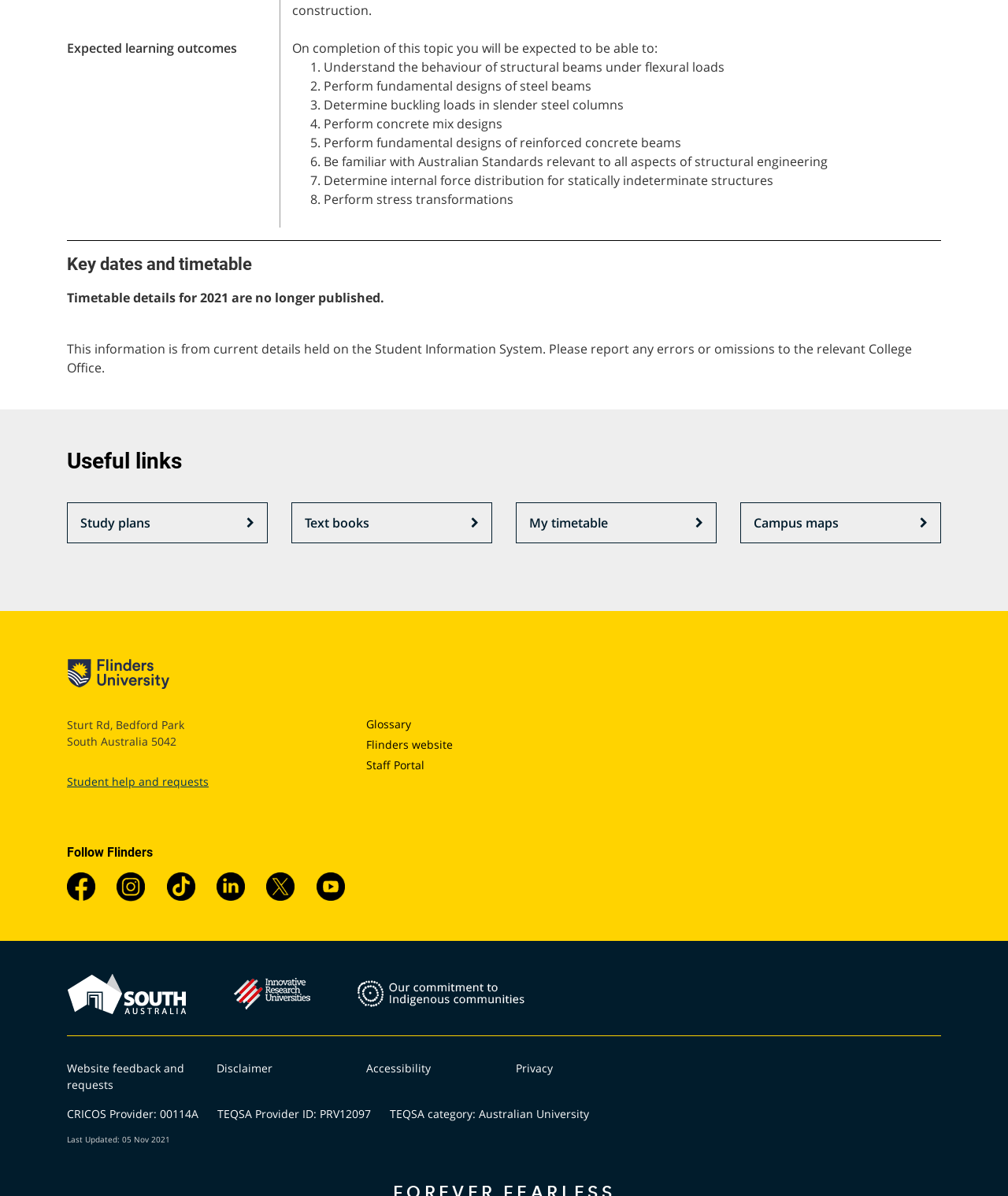Reply to the question with a single word or phrase:
How many social media links are provided?

5